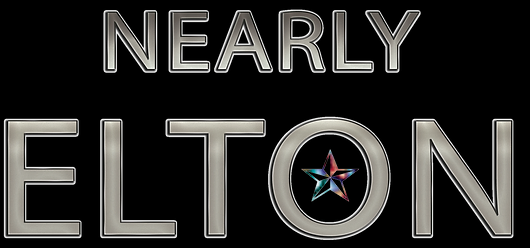What is the shape of the emblem at the center of 'ELTON'?
Give a detailed explanation using the information visible in the image.

The caption describes the emblem at the center of 'ELTON' as a unique and circular emblem, which is adorned with a colorful star design.